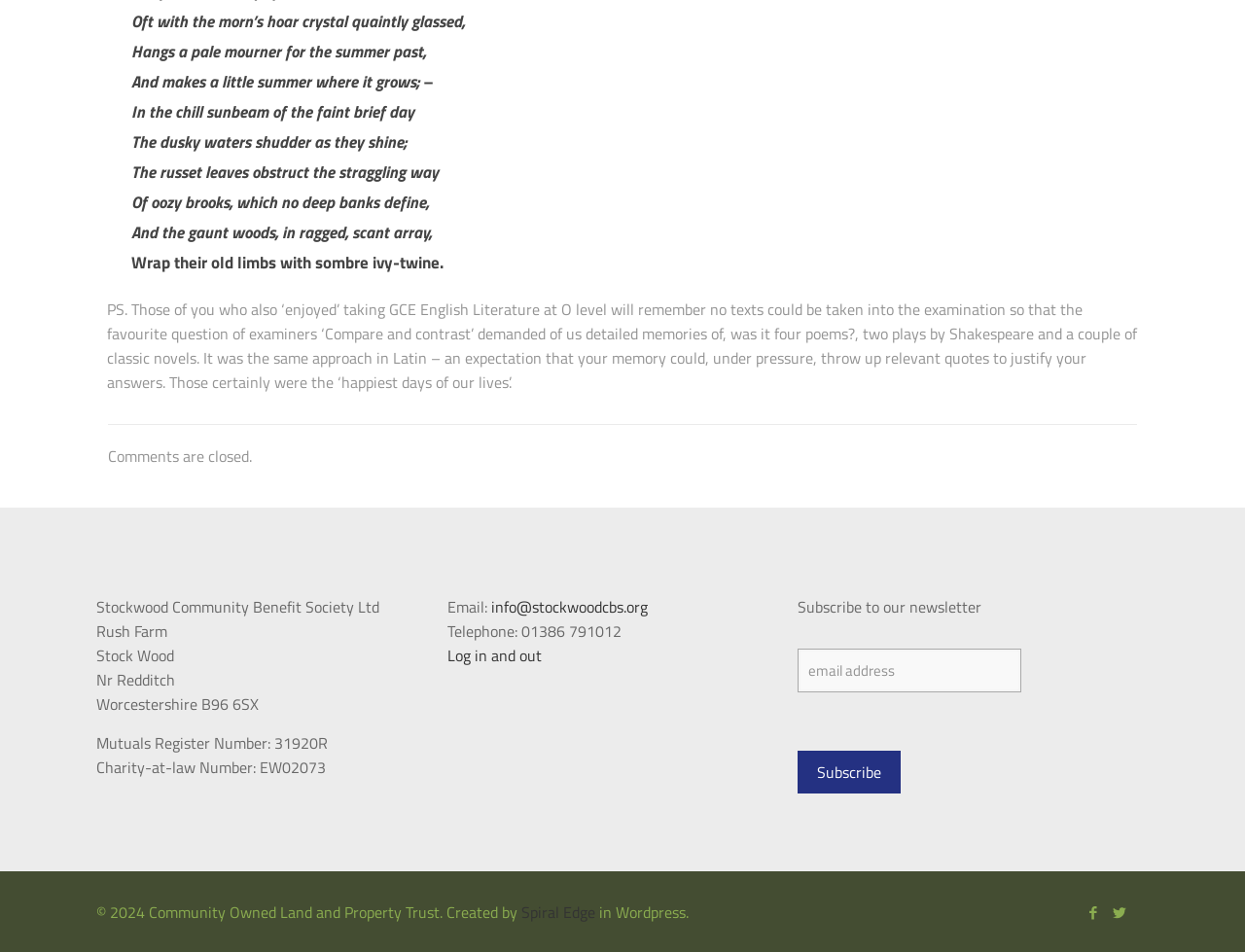Provide a brief response to the question using a single word or phrase: 
What is the purpose of the textbox?

Subscribe to newsletter